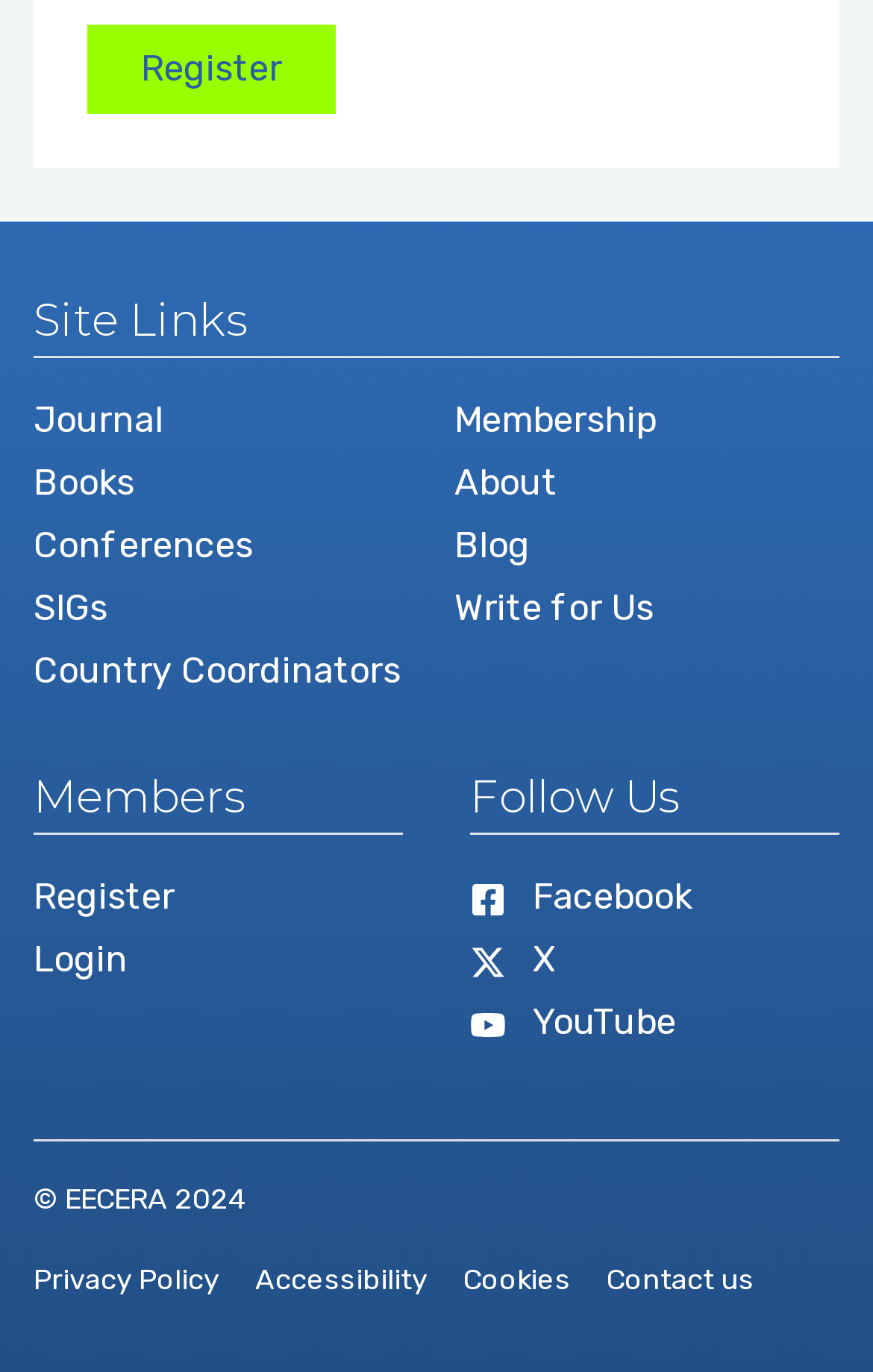How many social media links are in the 'Follow Us' section?
Answer with a single word or phrase by referring to the visual content.

3